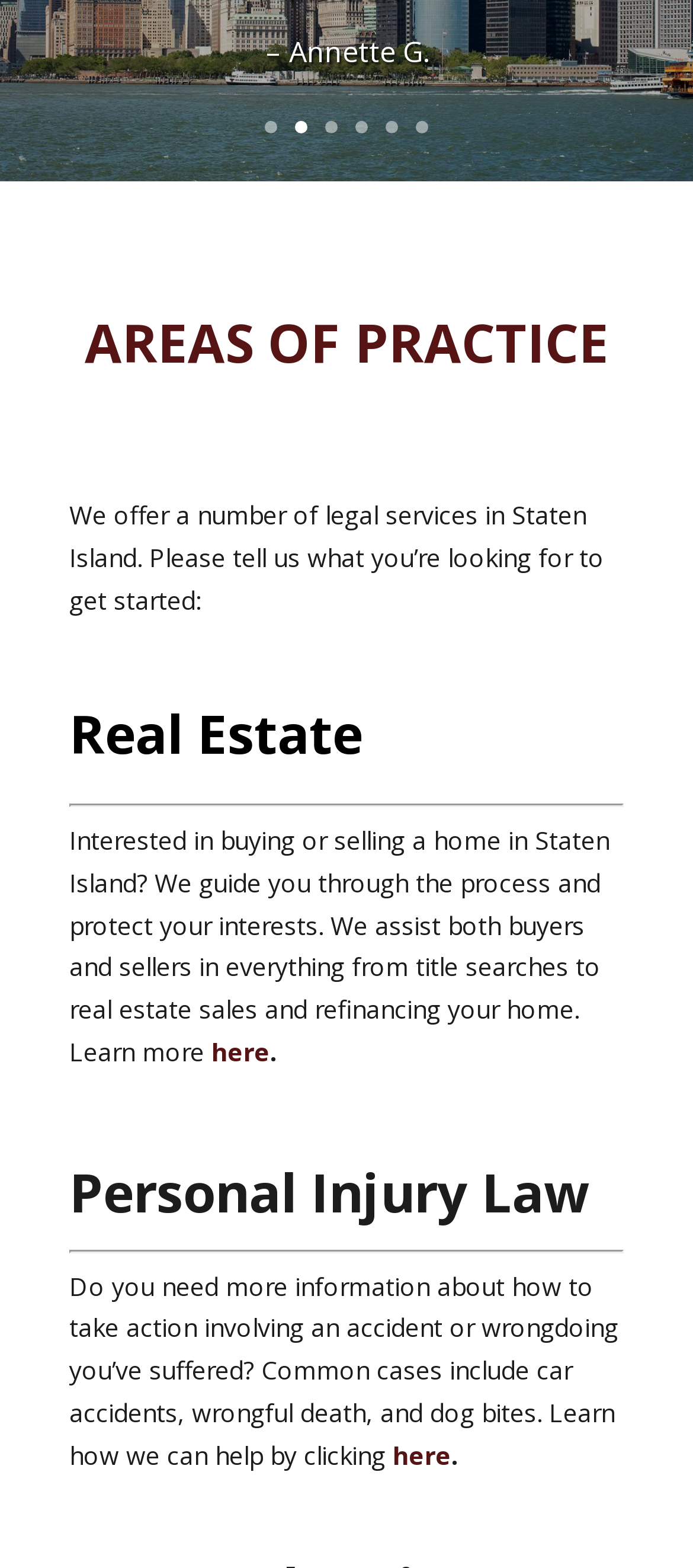Respond to the following question using a concise word or phrase: 
What is the topic of the second area of practice?

Personal Injury Law